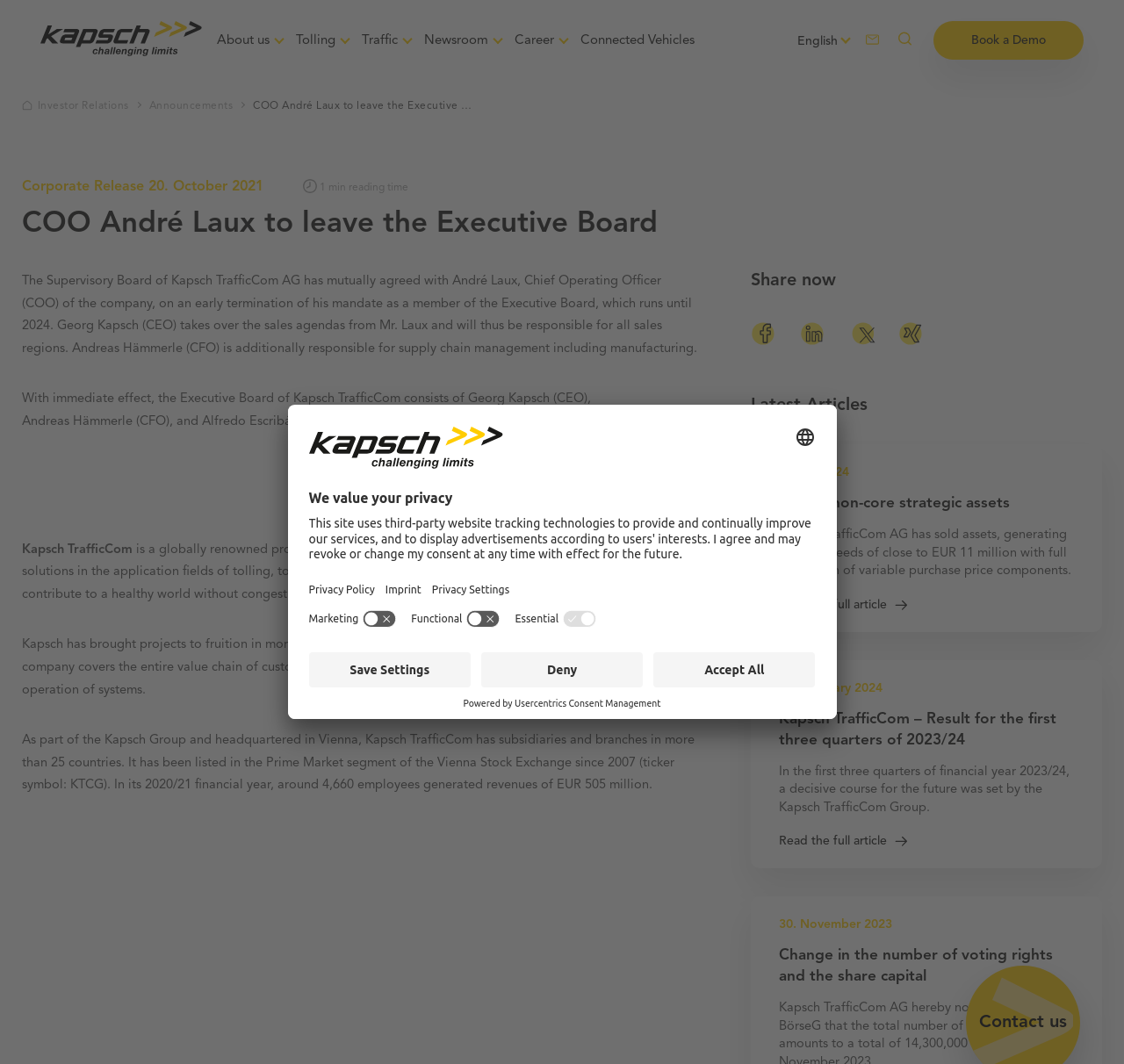Identify the bounding box coordinates of the region I need to click to complete this instruction: "Get in contact with the company".

[0.765, 0.02, 0.794, 0.056]